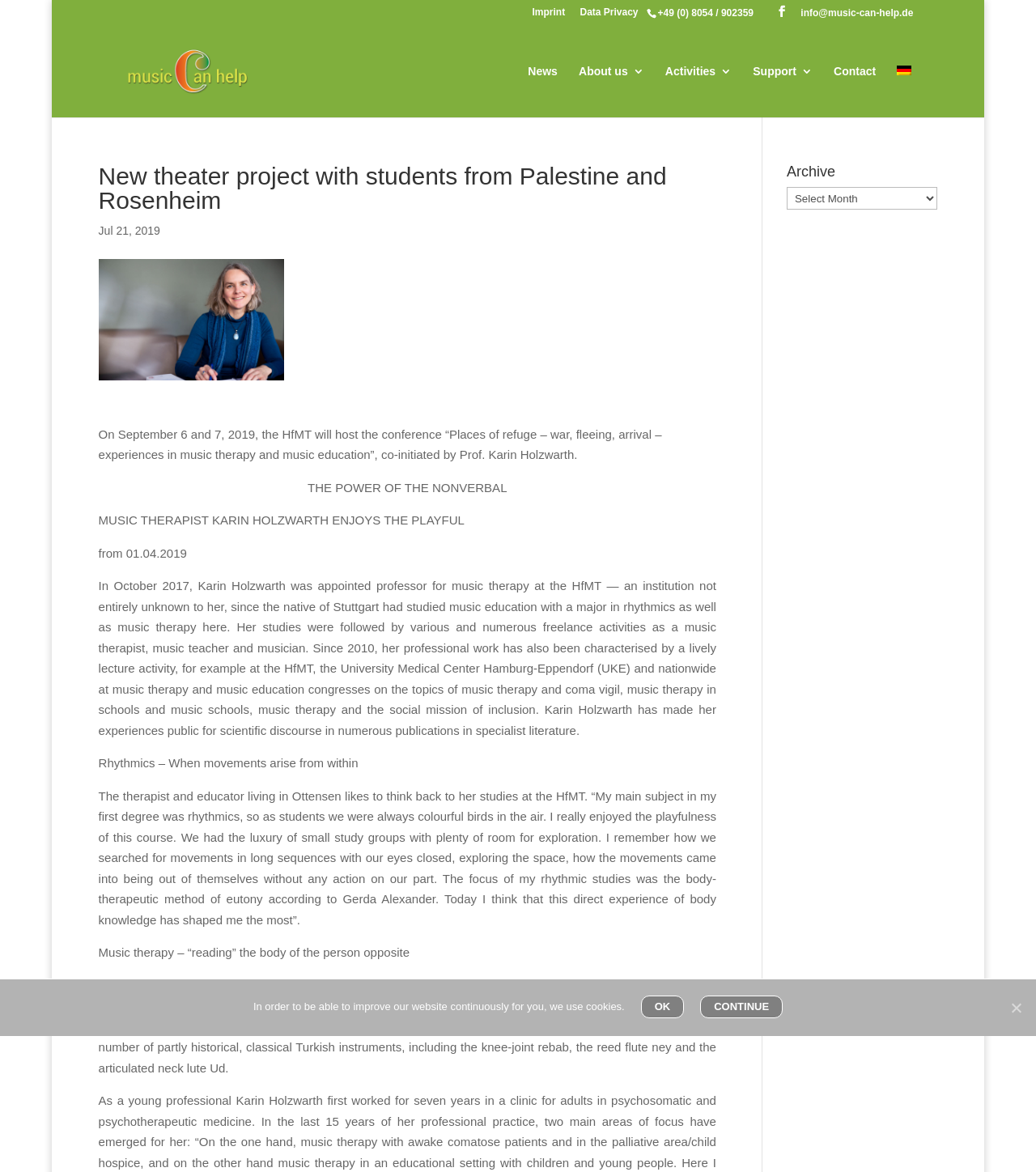Respond to the following question with a brief word or phrase:
What is the phone number?

+49 (0) 8054 / 902359